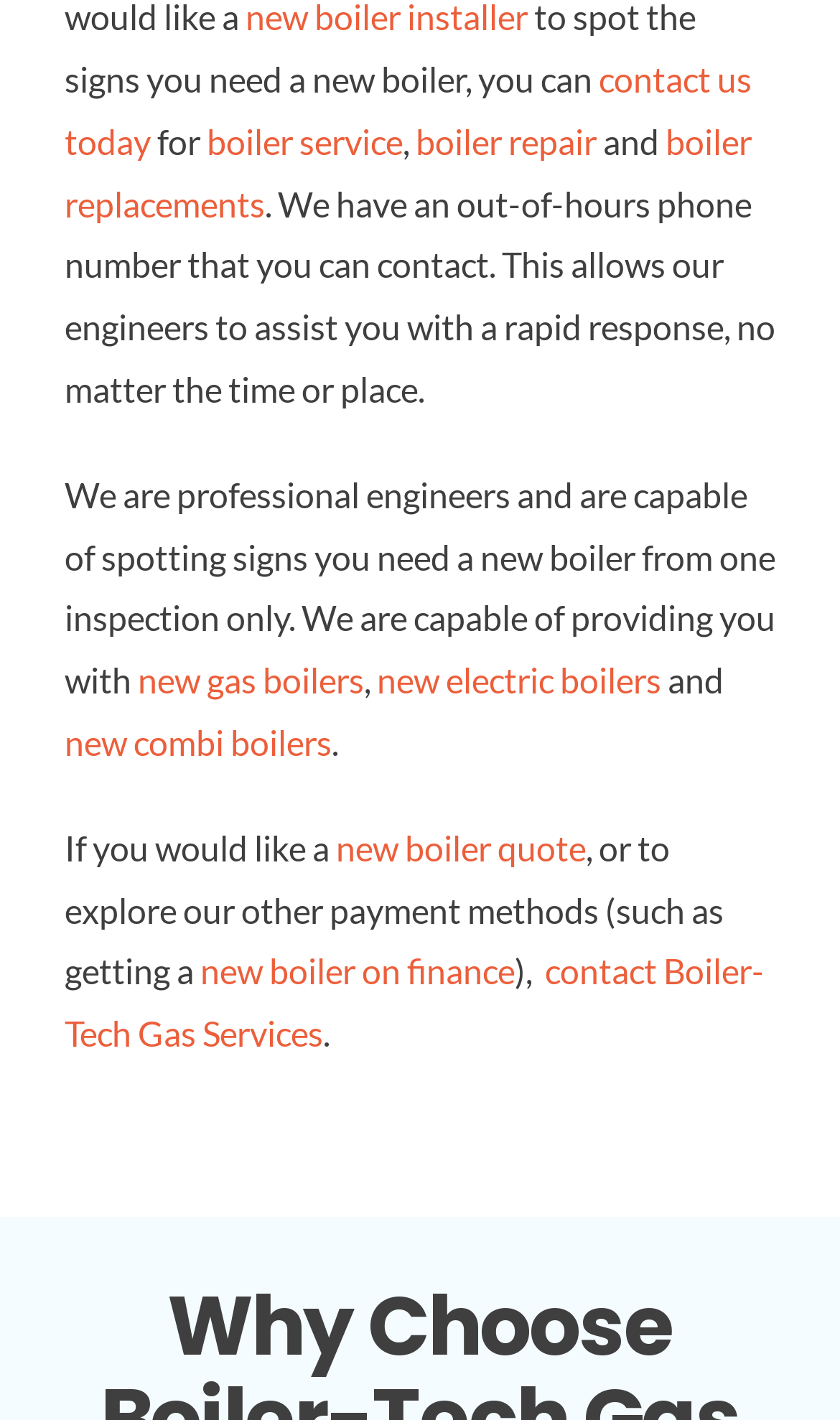Find the bounding box coordinates of the clickable element required to execute the following instruction: "contact Boiler-Tech Gas Services". Provide the coordinates as four float numbers between 0 and 1, i.e., [left, top, right, bottom].

[0.077, 0.67, 0.91, 0.742]